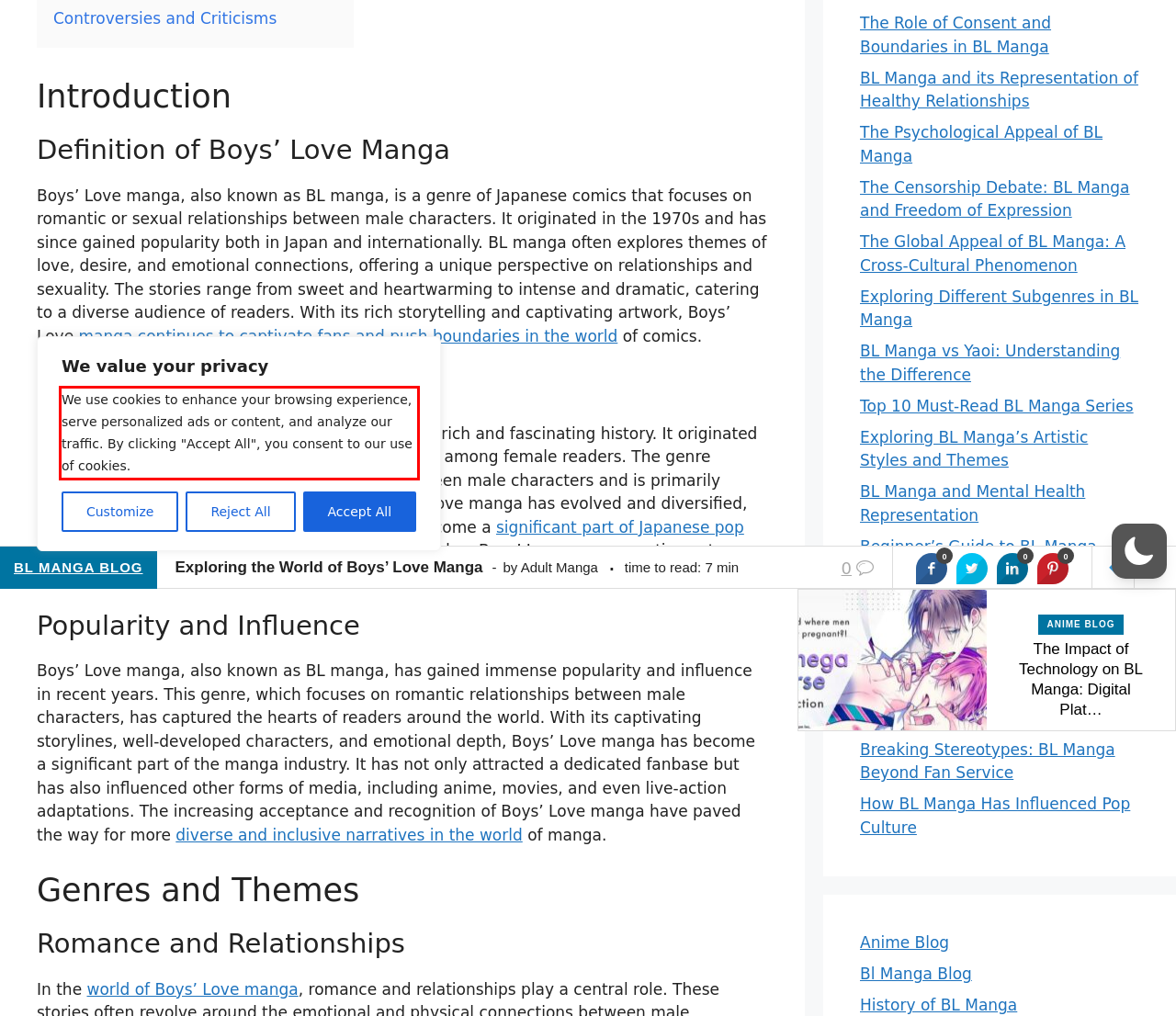Please analyze the provided webpage screenshot and perform OCR to extract the text content from the red rectangle bounding box.

We use cookies to enhance your browsing experience, serve personalized ads or content, and analyze our traffic. By clicking "Accept All", you consent to our use of cookies.